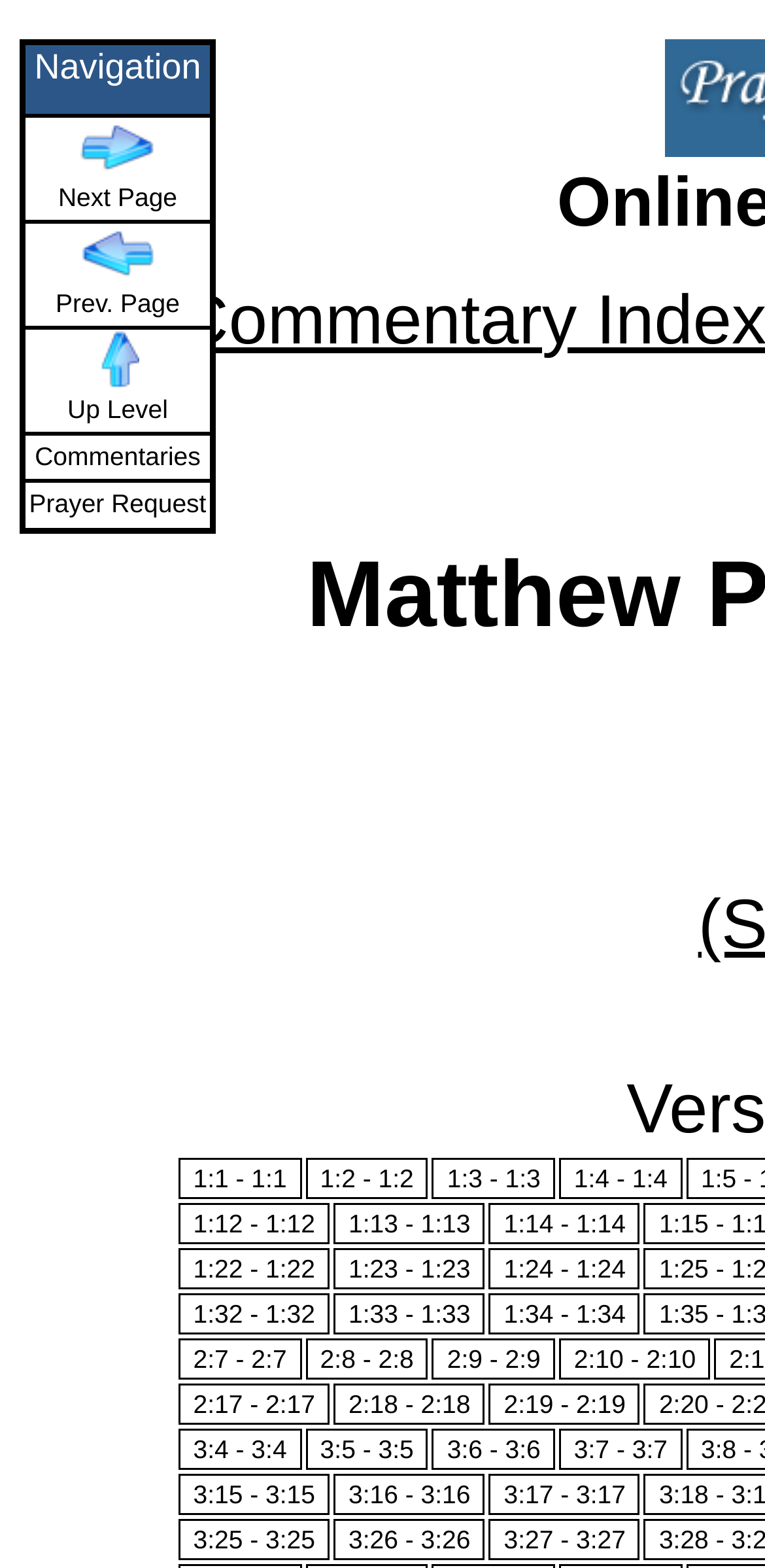Respond with a single word or phrase:
What is the first verse of Judges?

1:1